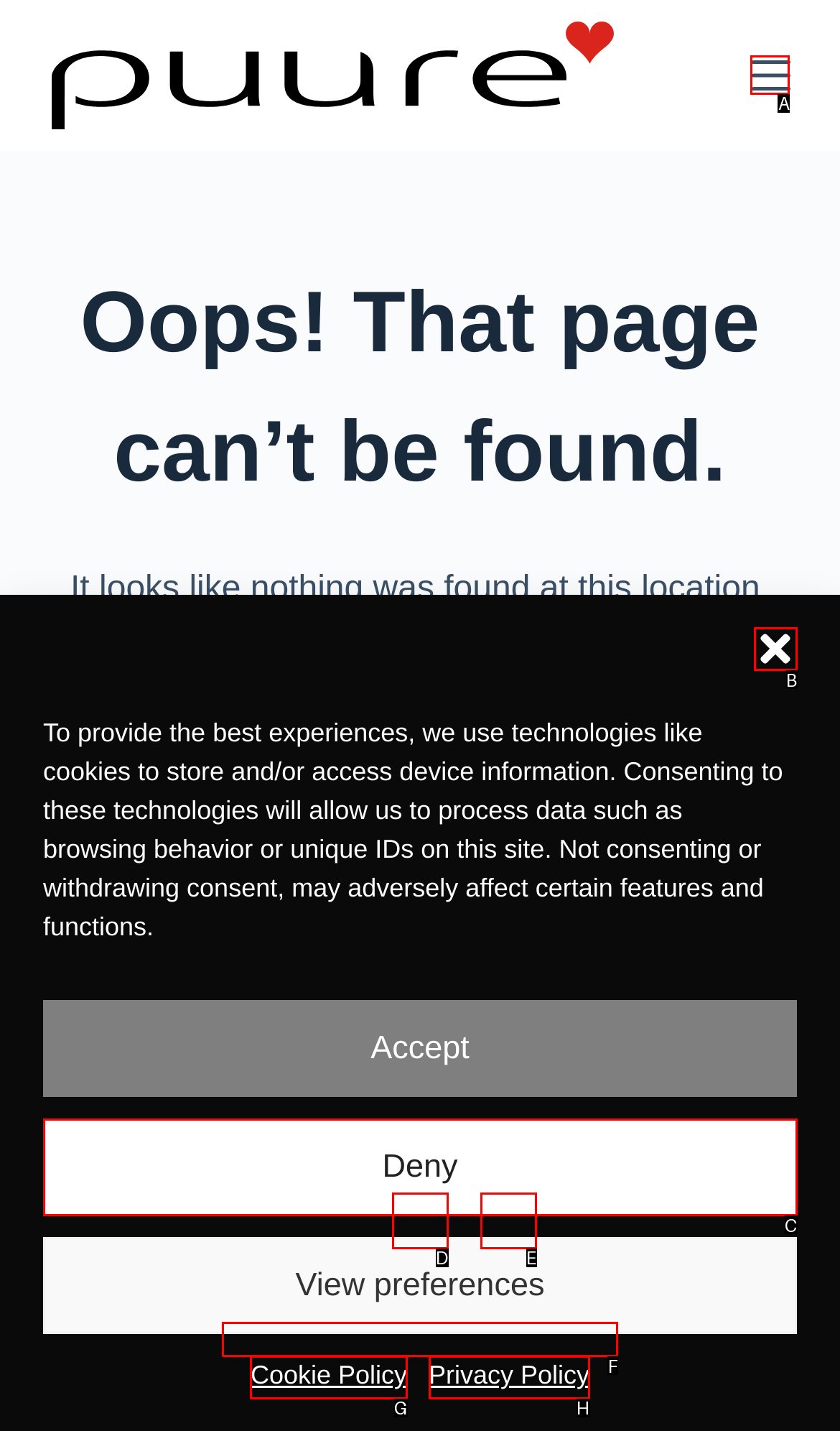Which lettered option should I select to achieve the task: Open the menu according to the highlighted elements in the screenshot?

A